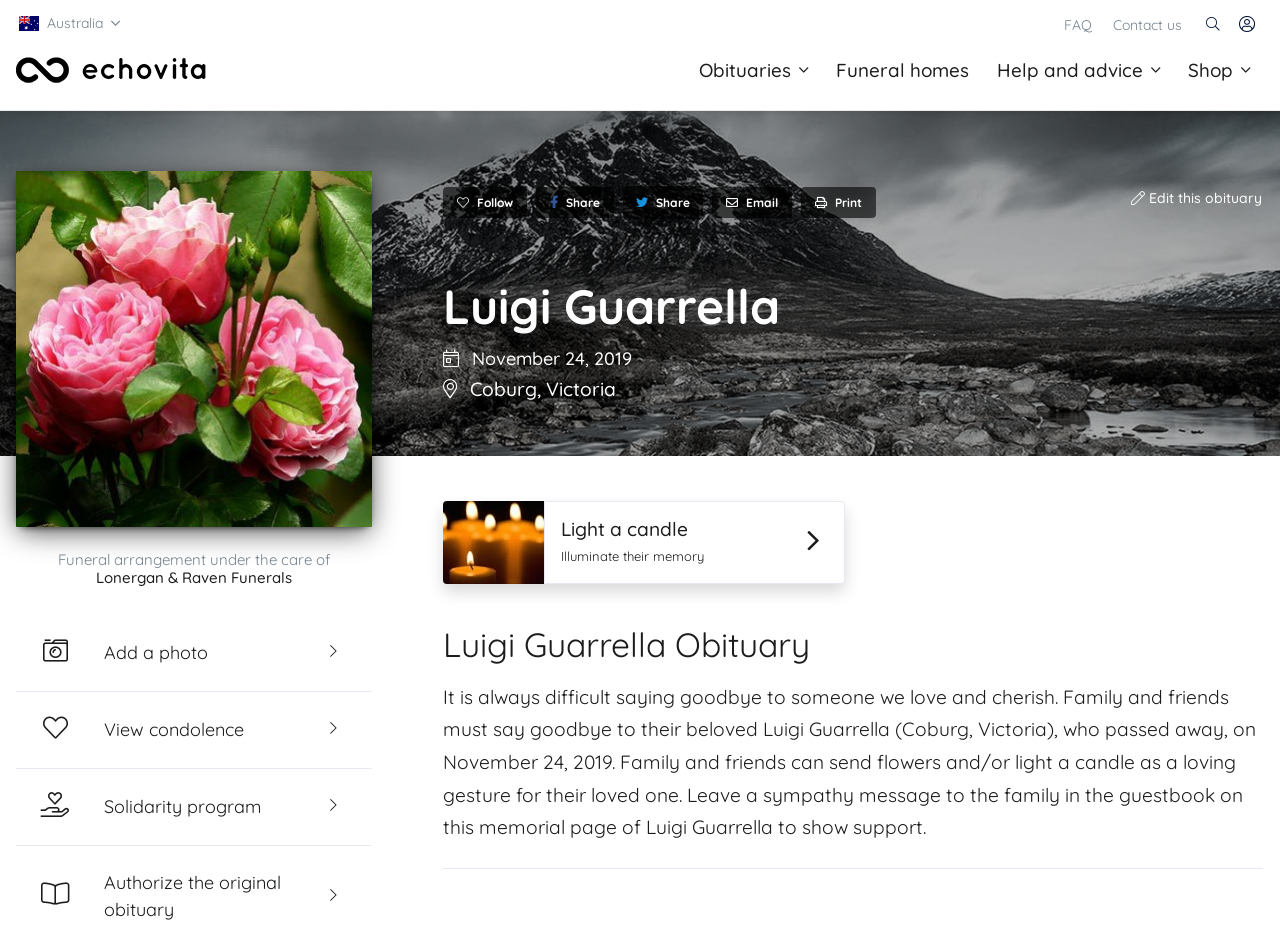Find the bounding box coordinates of the UI element according to this description: "Lonergan & Raven Funerals".

[0.075, 0.61, 0.228, 0.635]